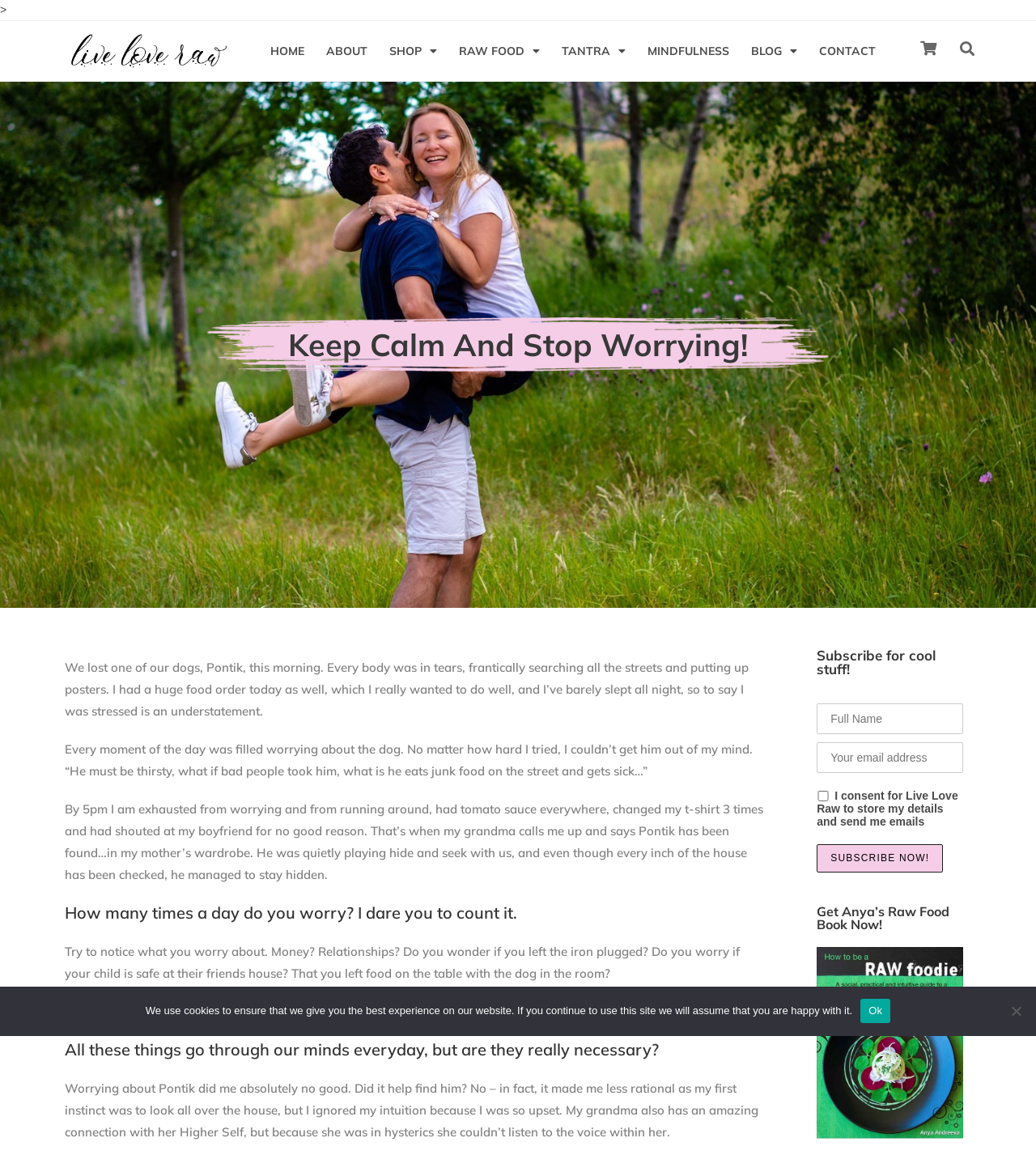Find the bounding box coordinates for the area that must be clicked to perform this action: "Subscribe Now!".

[0.788, 0.731, 0.91, 0.755]